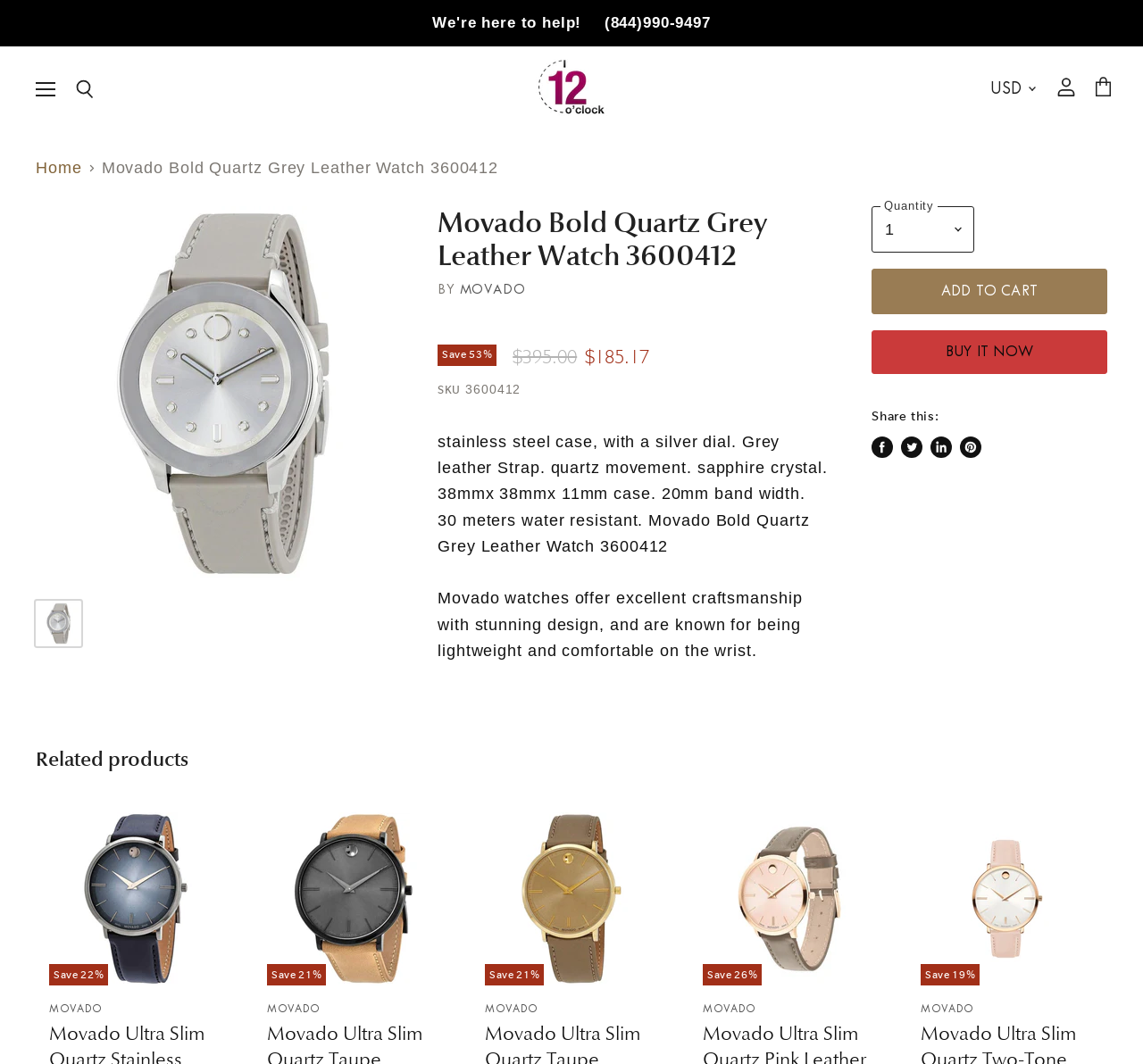Determine the bounding box coordinates of the UI element described below. Use the format (top-left x, top-left y, bottom-right x, bottom-right y) with floating point numbers between 0 and 1: Save 19%

[0.805, 0.764, 0.957, 0.926]